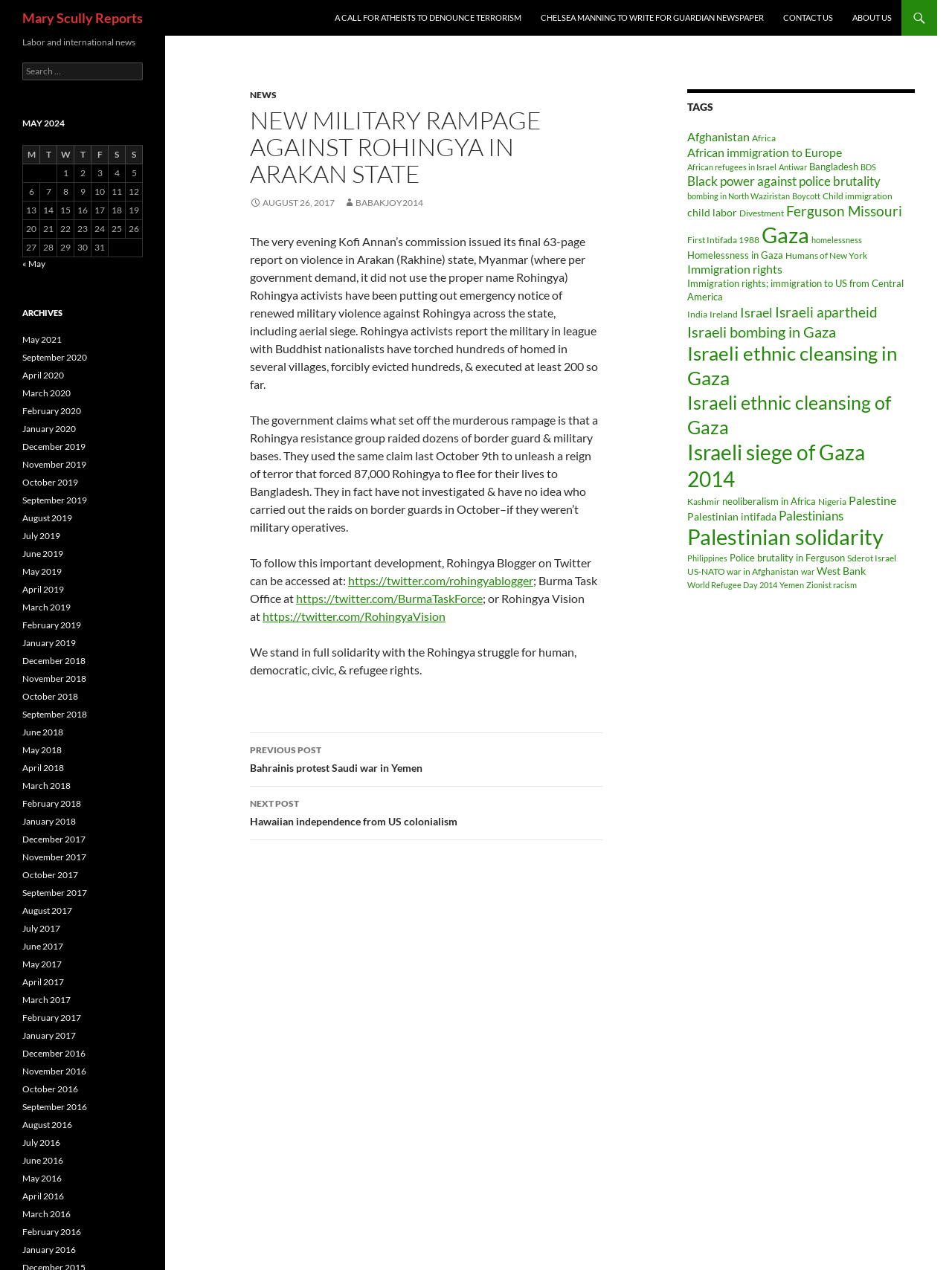Using the information shown in the image, answer the question with as much detail as possible: What is the name of the blogger mentioned in the article?

The article mentions a blogger named Rohingya Blogger, whose Twitter handle is provided as a link in the article.